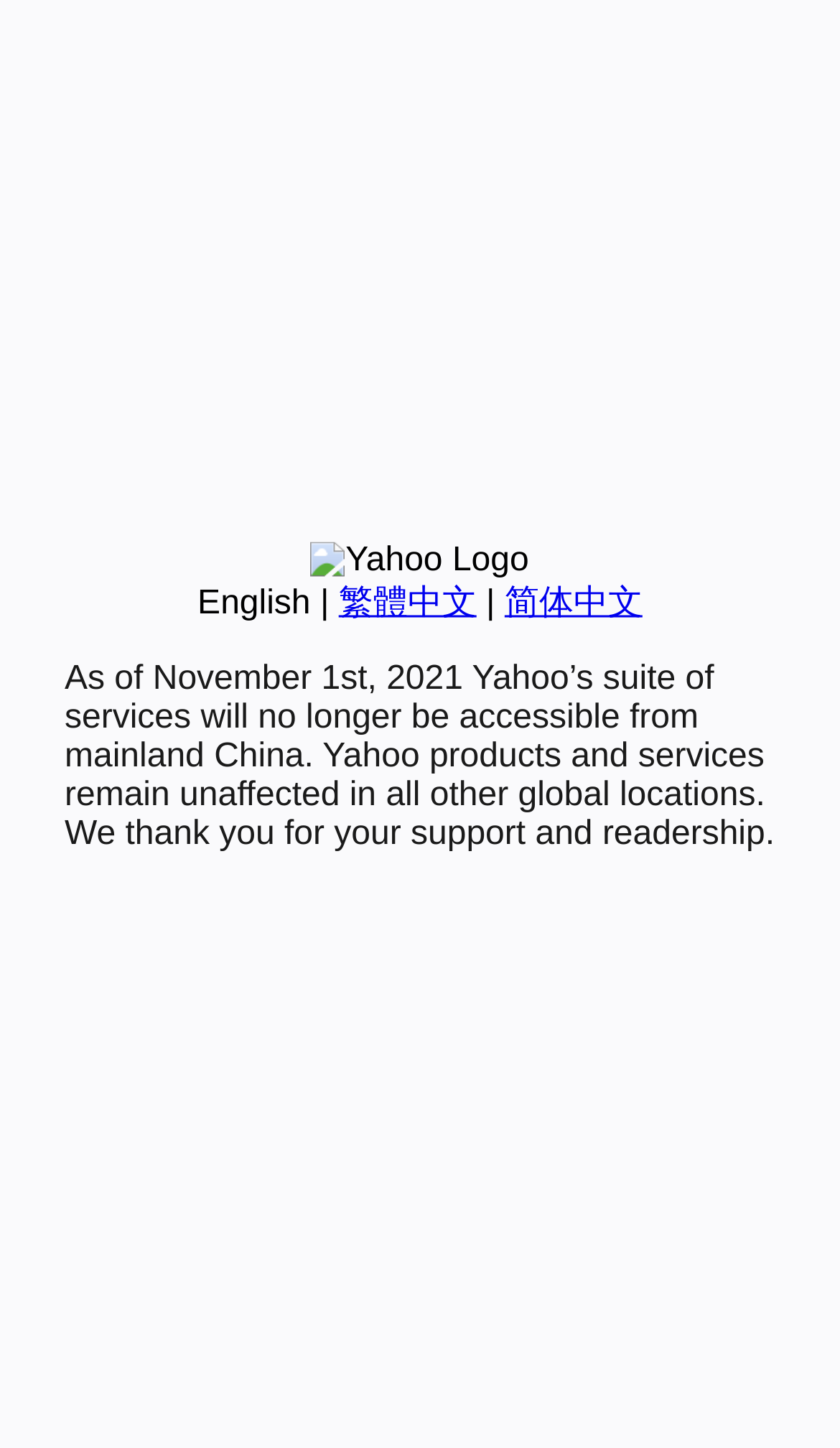Bounding box coordinates are specified in the format (top-left x, top-left y, bottom-right x, bottom-right y). All values are floating point numbers bounded between 0 and 1. Please provide the bounding box coordinate of the region this sentence describes: 简体中文

[0.601, 0.404, 0.765, 0.429]